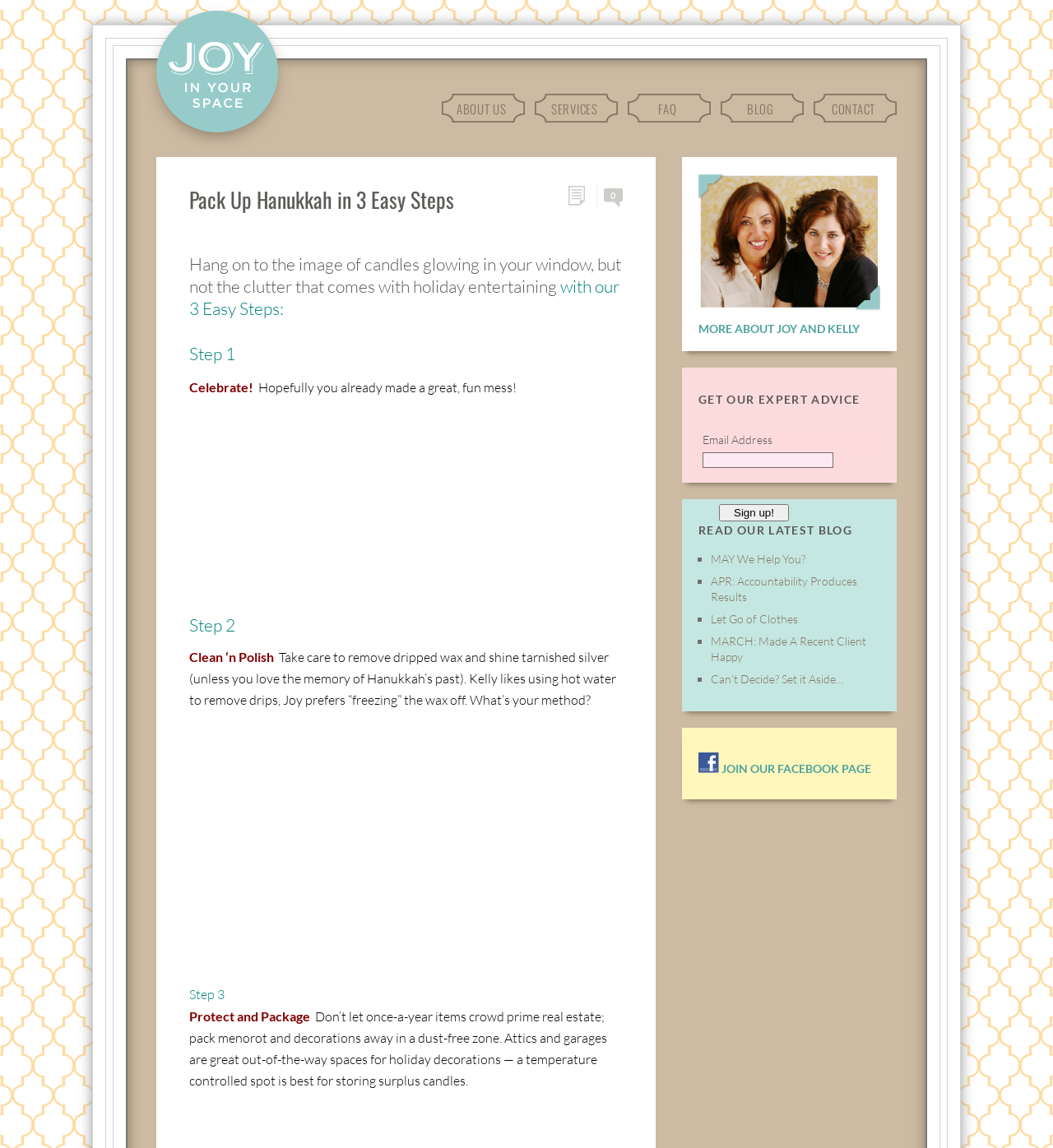Using the format (top-left x, top-left y, bottom-right x, bottom-right y), provide the bounding box coordinates for the described UI element. All values should be floating point numbers between 0 and 1: About Us

[0.42, 0.085, 0.495, 0.104]